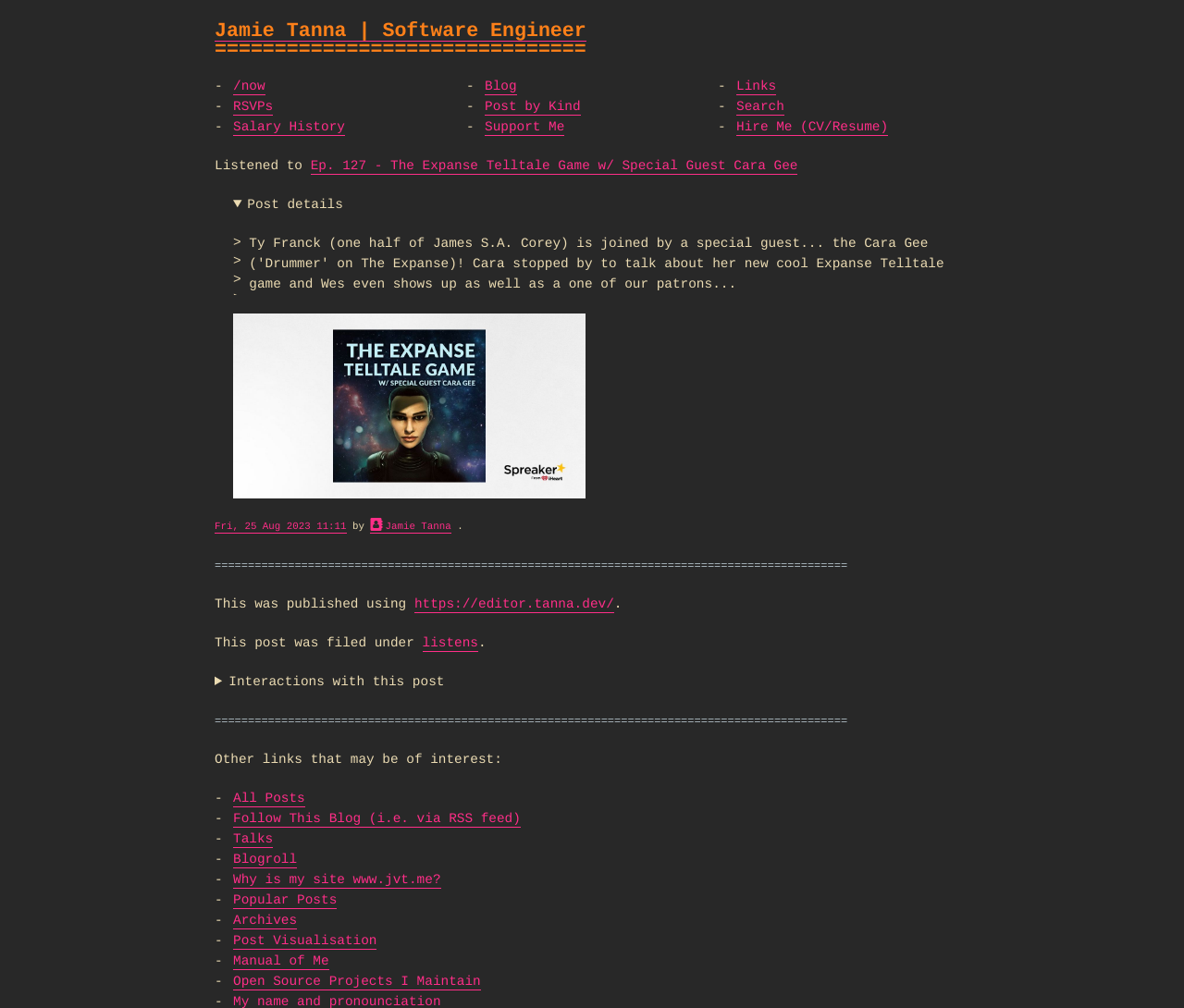Locate the bounding box coordinates of the area where you should click to accomplish the instruction: "Search for posts".

[0.622, 0.099, 0.662, 0.115]